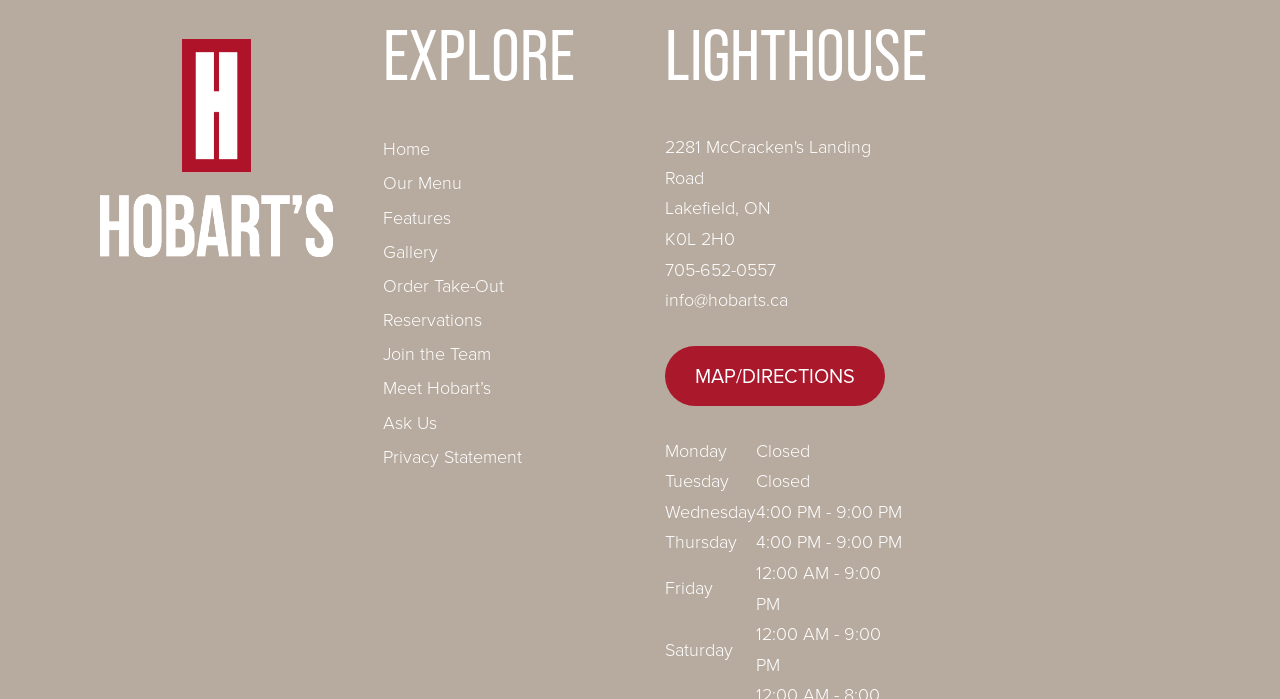Identify the bounding box for the element characterized by the following description: "Meet Hobart’s".

[0.299, 0.531, 0.383, 0.58]